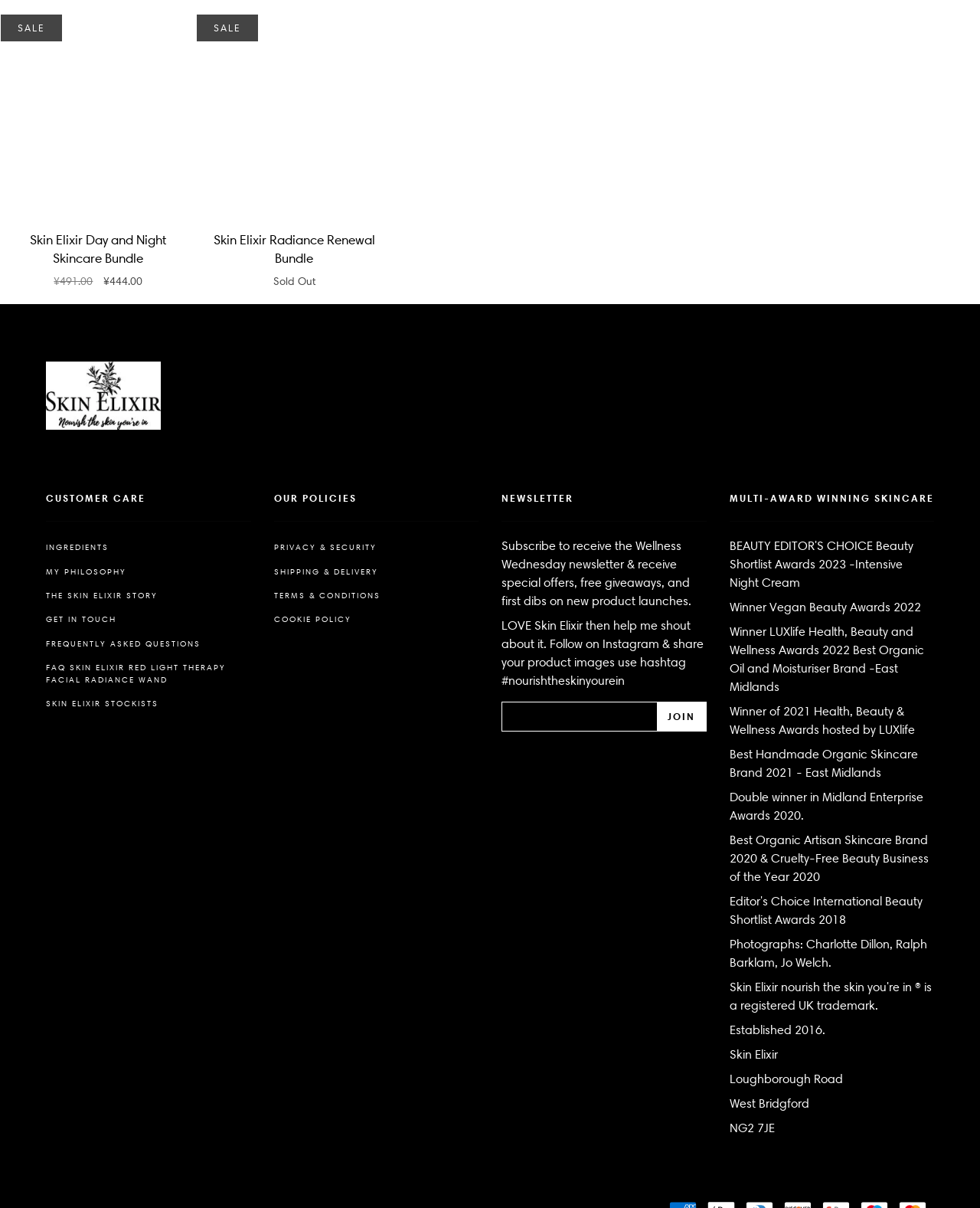Using the description "The Skin Elixir Story", predict the bounding box of the relevant HTML element.

[0.047, 0.484, 0.161, 0.501]